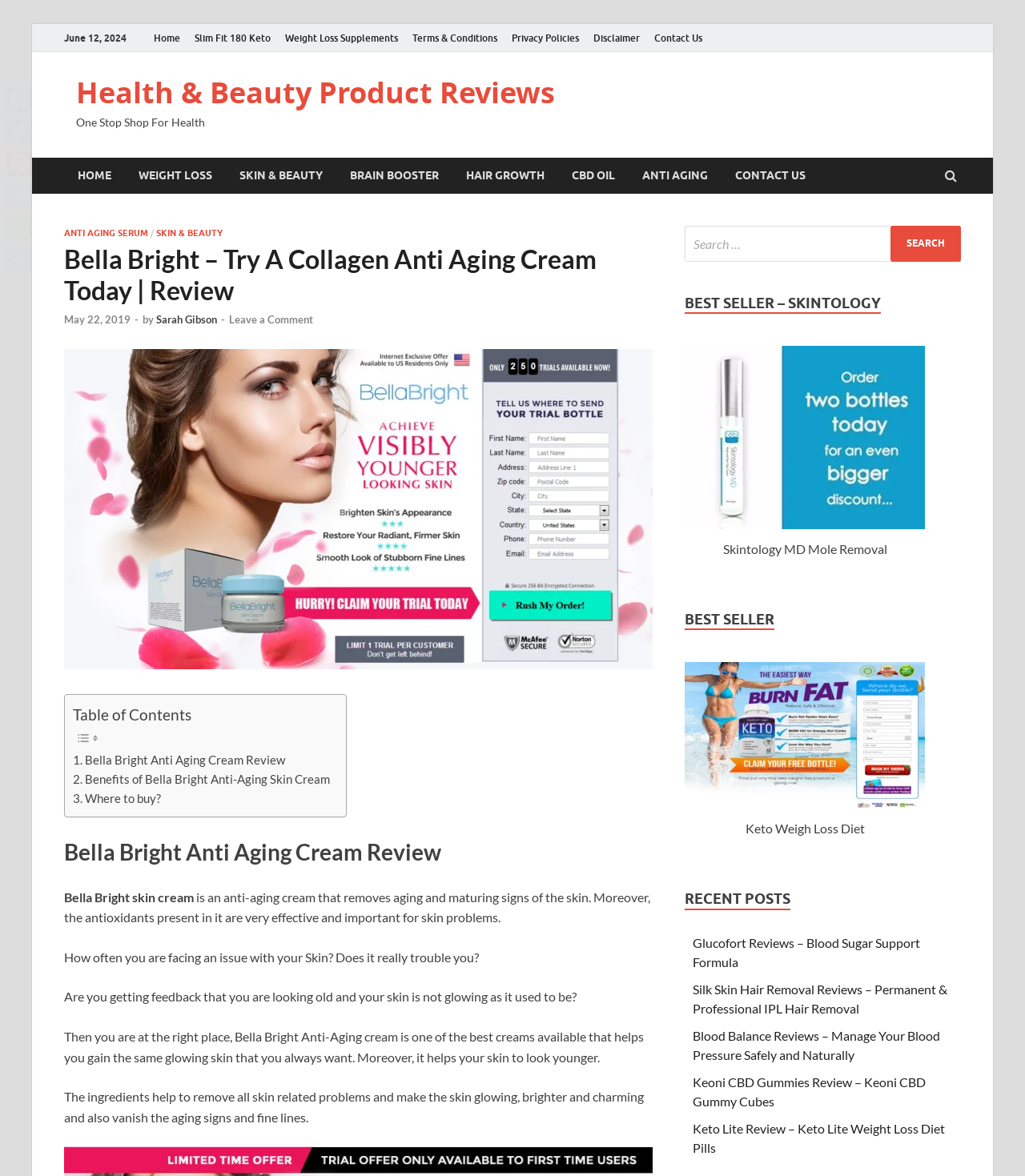Refer to the element description Contact Us and identify the corresponding bounding box in the screenshot. Format the coordinates as (top-left x, top-left y, bottom-right x, bottom-right y) with values in the range of 0 to 1.

[0.631, 0.02, 0.692, 0.044]